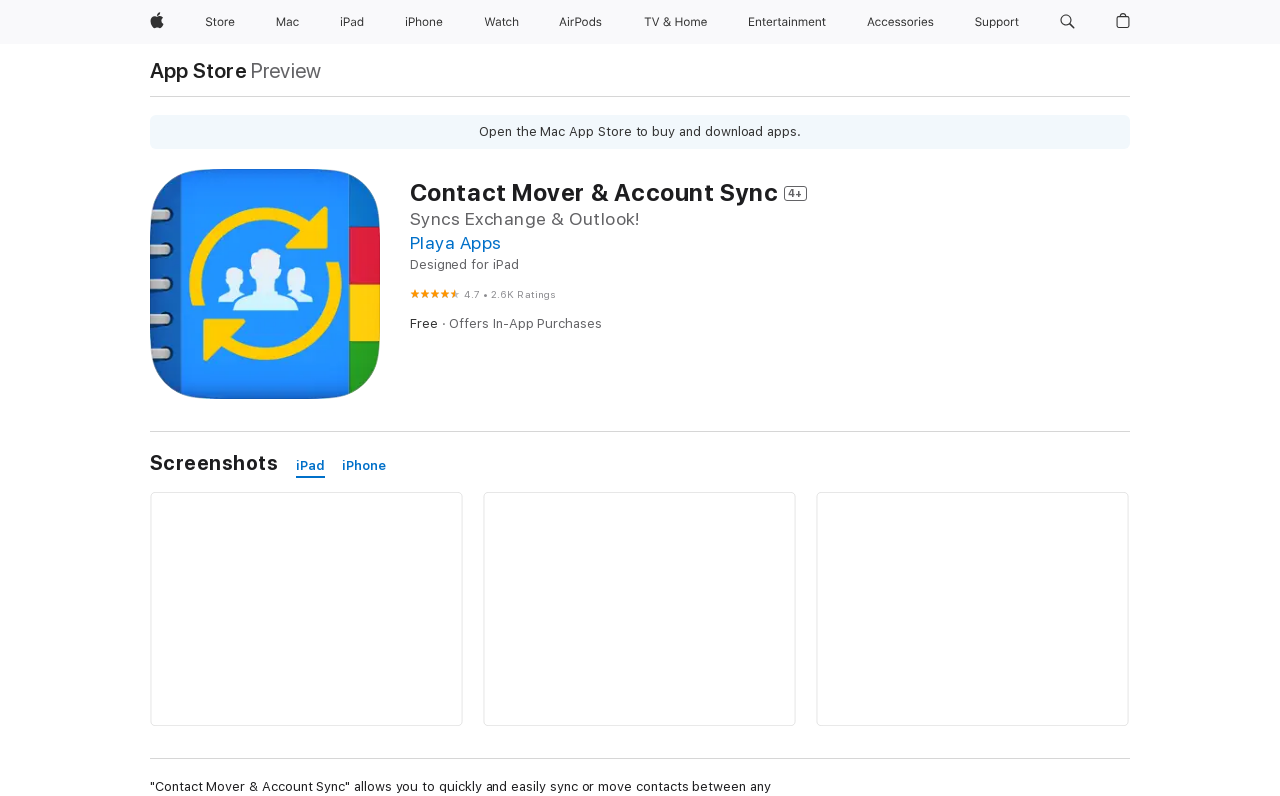Summarize the webpage comprehensively, mentioning all visible components.

This webpage is about the "Contact Mover & Account Sync" app on the App Store. At the top, there is a navigation menu with several links, including "Apple", "Store", "Mac", "iPad", "iPhone", "Watch", "AirPods", "TV and Home", "Entertainment", "Accessories", and "Support". Each link has a corresponding image and a button to expand the menu.

Below the navigation menu, there is a prominent link to the "App Store" and a static text "Preview". There is also an alert message that says "Open the Mac App Store to buy and download apps."

The main content of the page is about the "Contact Mover & Account Sync" app. There is a header section with several headings, including the app's name, its tagline "Syncs Exchange & Outlook!", the developer's name "Playa Apps", and a label "Designed for iPad". The header section also includes a rating of 4.7 out of 5, with 2.6K ratings, and information about the app's price, which is free, with in-app purchases available.

Below the header section, there are three main sections: "Screenshots", "Description", and "Reviews". The "Screenshots" section has links to screenshots of the app on iPad and iPhone. The "Description" section is not fully visible, but it likely contains a detailed description of the app's features and functionality.